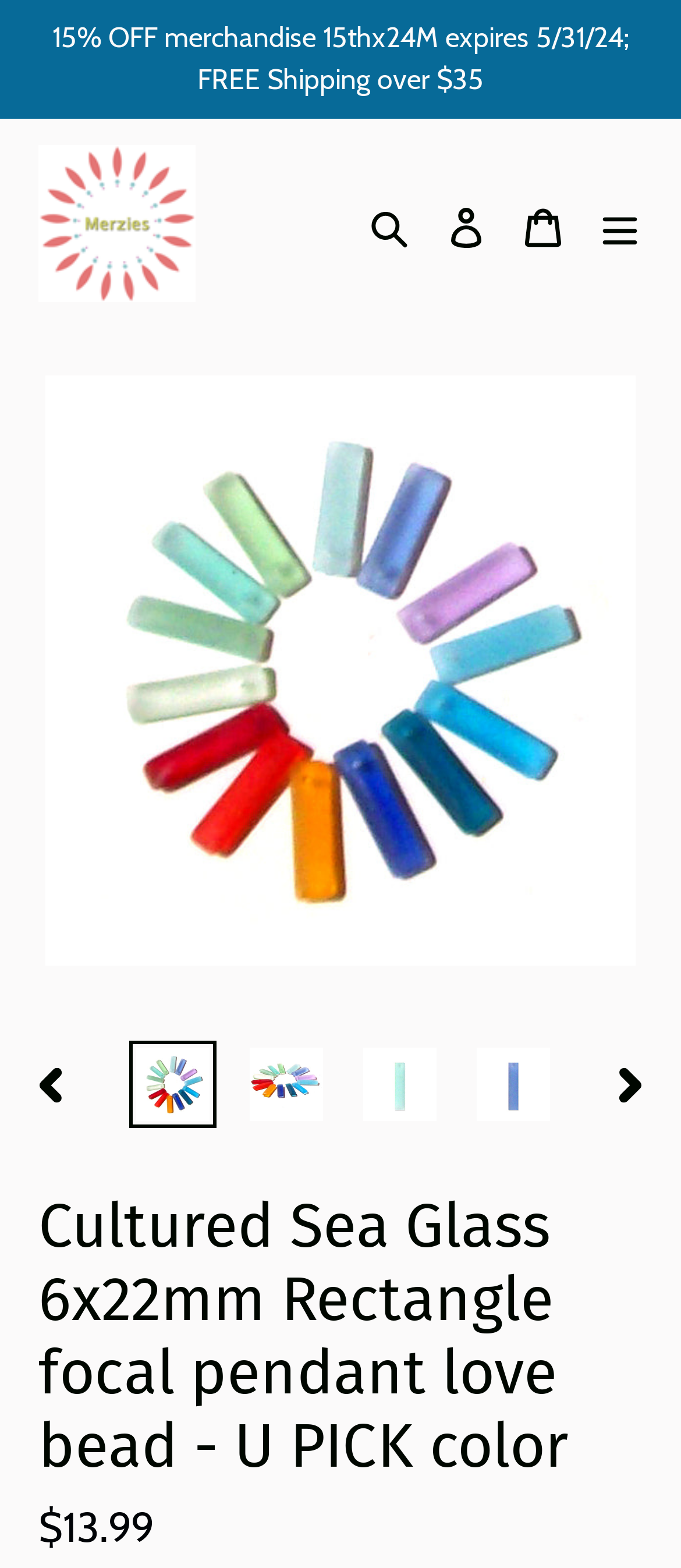Find the bounding box coordinates of the element you need to click on to perform this action: 'Click the 'Log in' link'. The coordinates should be represented by four float values between 0 and 1, in the format [left, top, right, bottom].

[0.628, 0.115, 0.741, 0.17]